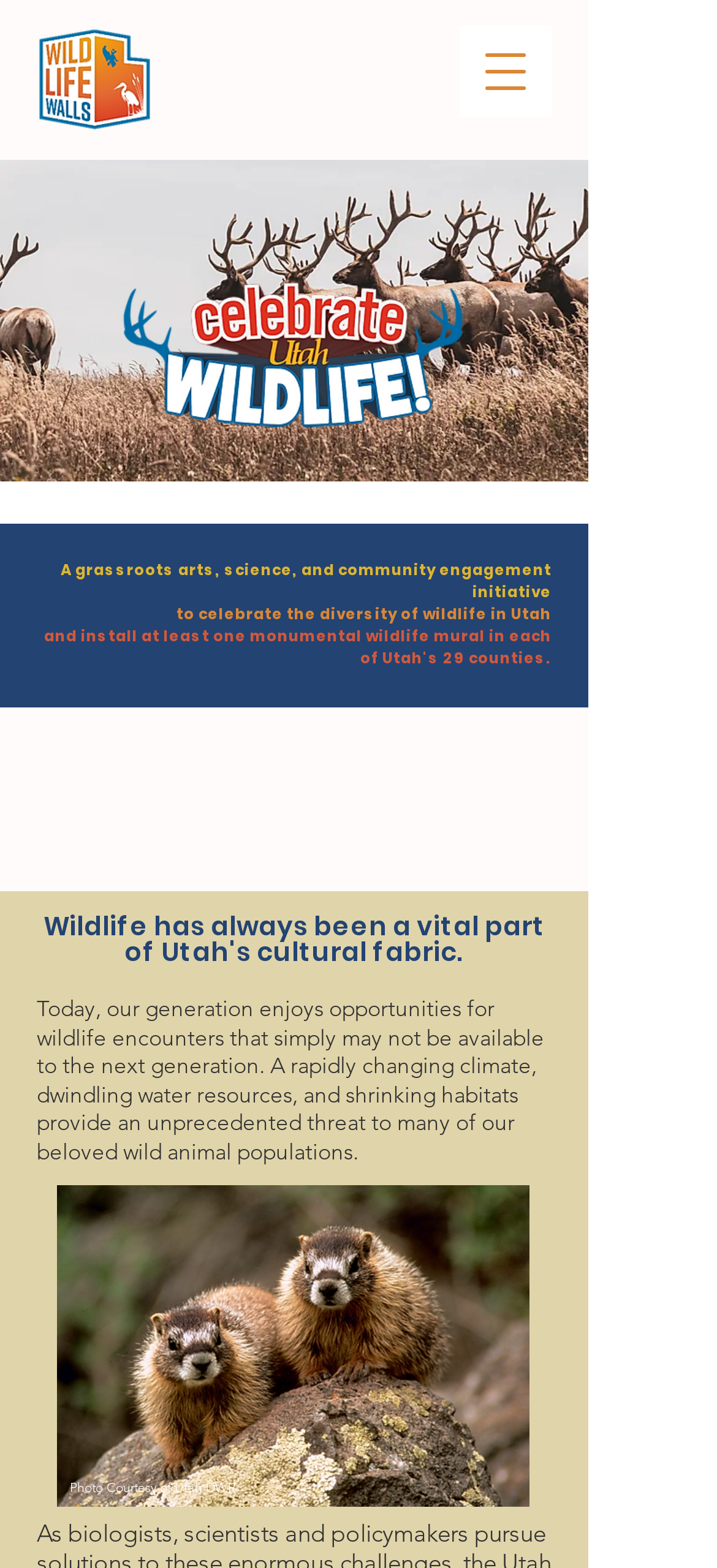Provide a brief response using a word or short phrase to this question:
What is the main theme of the project?

Wildlife diversity and heritage